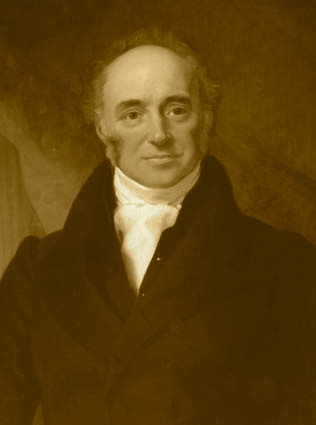Use a single word or phrase to answer the question:
What tone is the portrait presented in?

Sepia tones